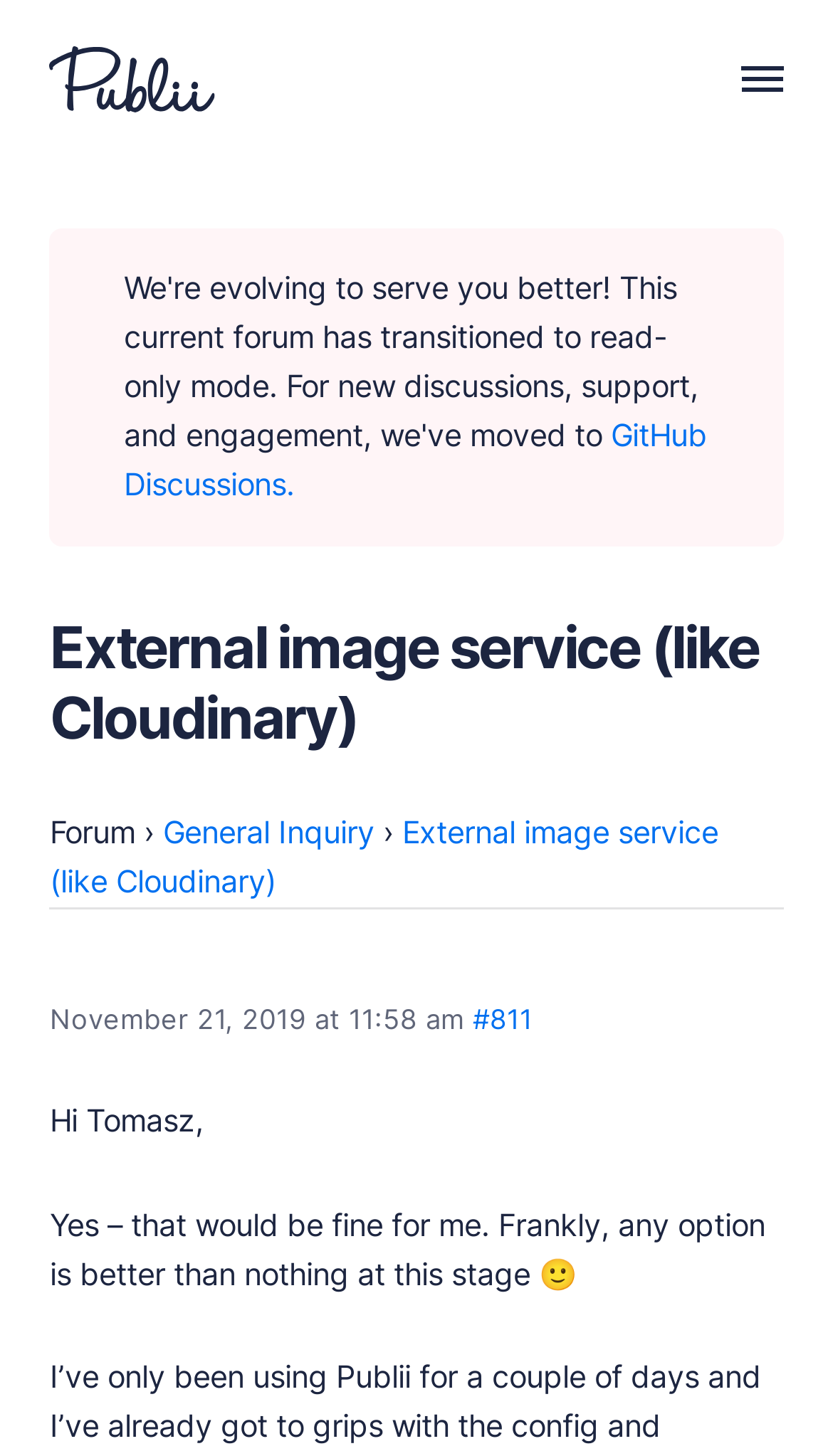Describe the webpage in detail, including text, images, and layout.

This webpage appears to be a forum discussion page on the Publii platform. At the top left, there is a Publii logo image, and next to it, a menu button. Below the logo, there is a heading that reads "External image service (like Cloudinary)". 

On the top right, there is a link to GitHub Discussions. Below it, there are several links, including "Forum", "General Inquiry", and "External image service (like Cloudinary)". The link "External image service (like Cloudinary)" is followed by a timestamp "November 21, 2019 at 11:58 am" and a link "#811".

The main content of the page starts with a message that reads "Hi Tomasz, Yes – that would be fine for me. Frankly, any option is better than nothing at this stage :-)". This message is followed by a series of links and text blocks that describe the features of Publii, including "Content Creation", "Privacy-focused", "SEO & Performance", "Marketplace", "Themes", and "Plugins". These links and text blocks are arranged in a vertical column, with each section separated by a small gap.

There are two generic elements with popup menus, one located above the "Content Creation" link and the other above the "Marketplace" link. These elements contain text "WHY PUBLII" and "PRODUCTS", respectively.